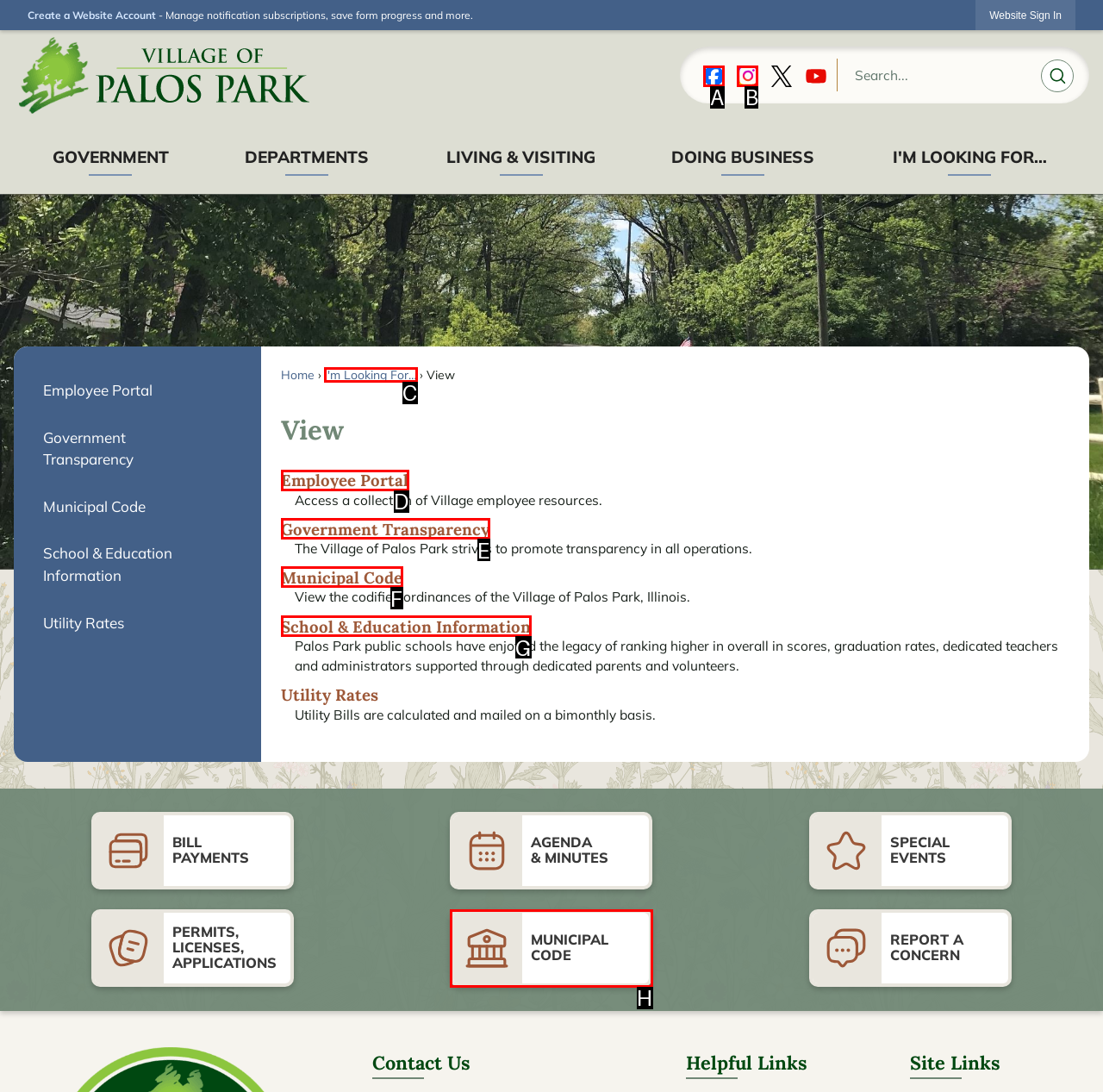Determine the letter of the element to click to accomplish this task: View the Municipal Code. Respond with the letter.

F